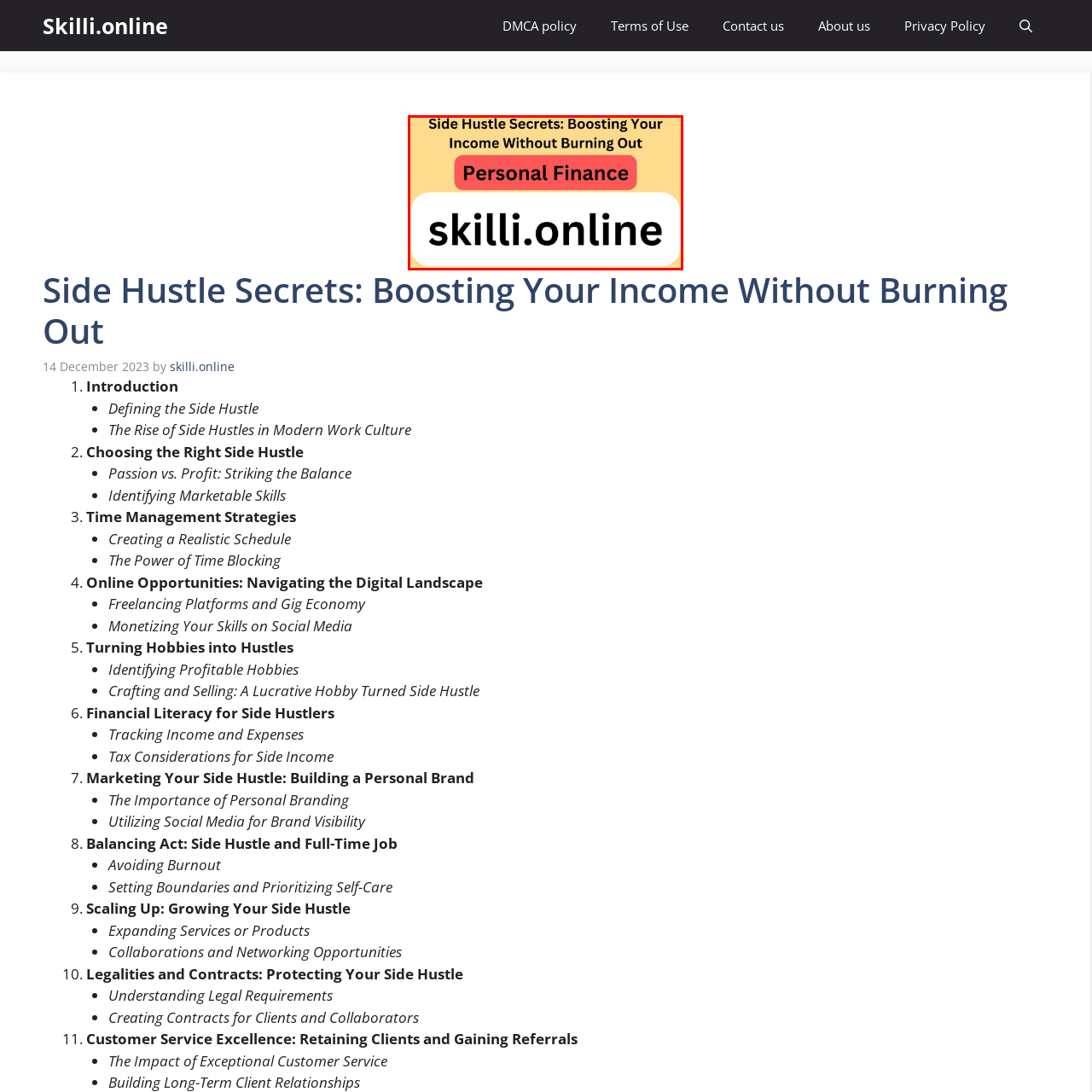Give a detailed account of the scene depicted in the image inside the red rectangle.

The image features a promotional graphic titled "Side Hustle Secrets: Boosting Your Income Without Burning Out." The design emphasizes the subject of personal finance with bright colors, creating an engaging visual appeal. The title is prominently displayed at the top, followed by a highlighted category, “Personal Finance,” in bold red text. Below, the website name "skilli.online" appears in a striking black font, suggesting a resource for readers seeking advice on managing their financial endeavors through side hustles. The overall aesthetic is modern and inviting, aiming to attract individuals interested in enhancing their income without overwhelming themselves.